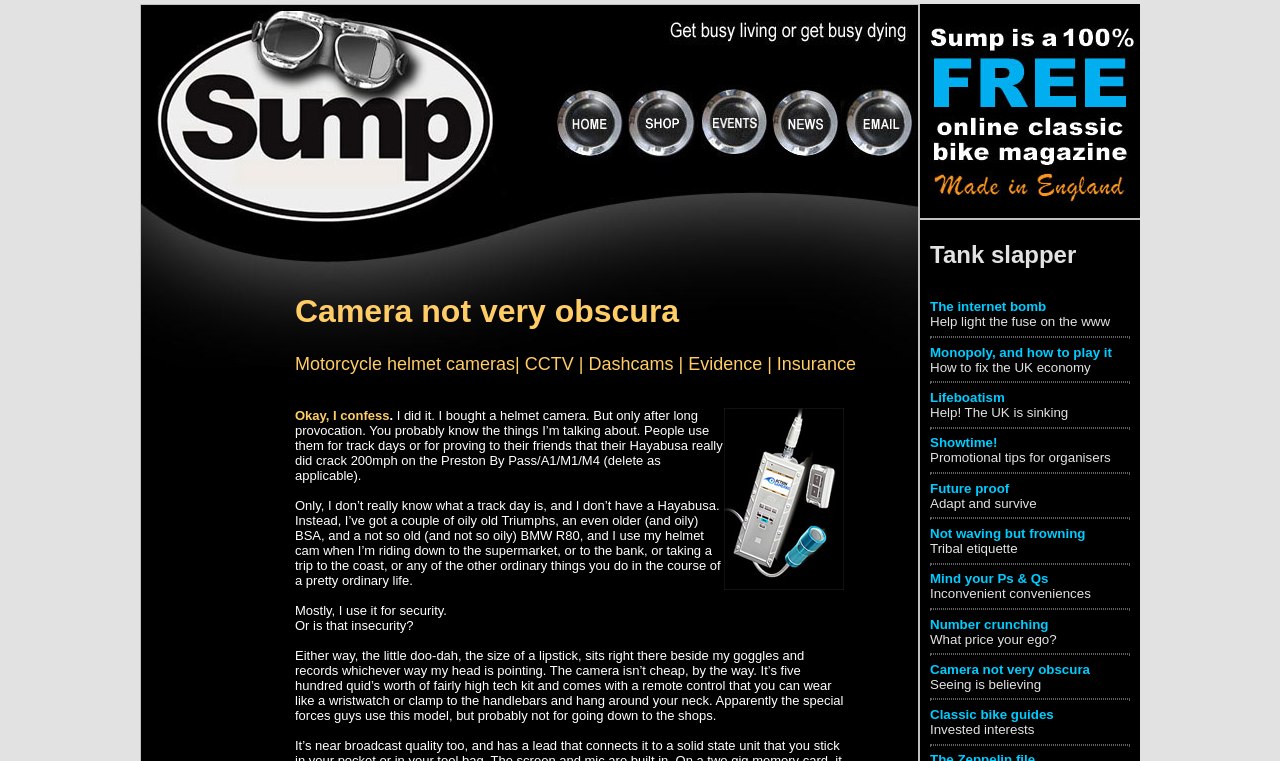What is the price of the camera?
Provide a fully detailed and comprehensive answer to the question.

The author mentions that the camera is 'five hundred quid's worth of fairly high tech kit', indicating that the price of the camera is five hundred pounds.